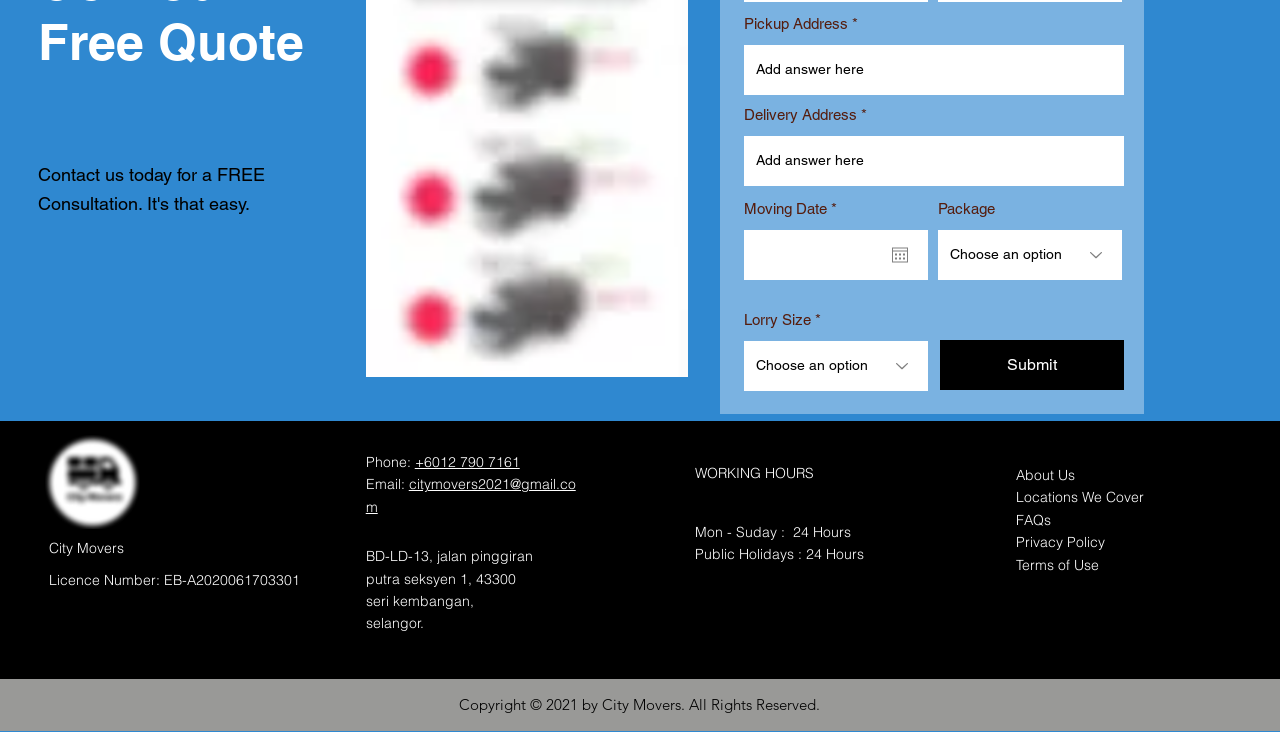Locate the bounding box coordinates of the clickable region necessary to complete the following instruction: "Open calendar". Provide the coordinates in the format of four float numbers between 0 and 1, i.e., [left, top, right, bottom].

[0.697, 0.337, 0.709, 0.359]